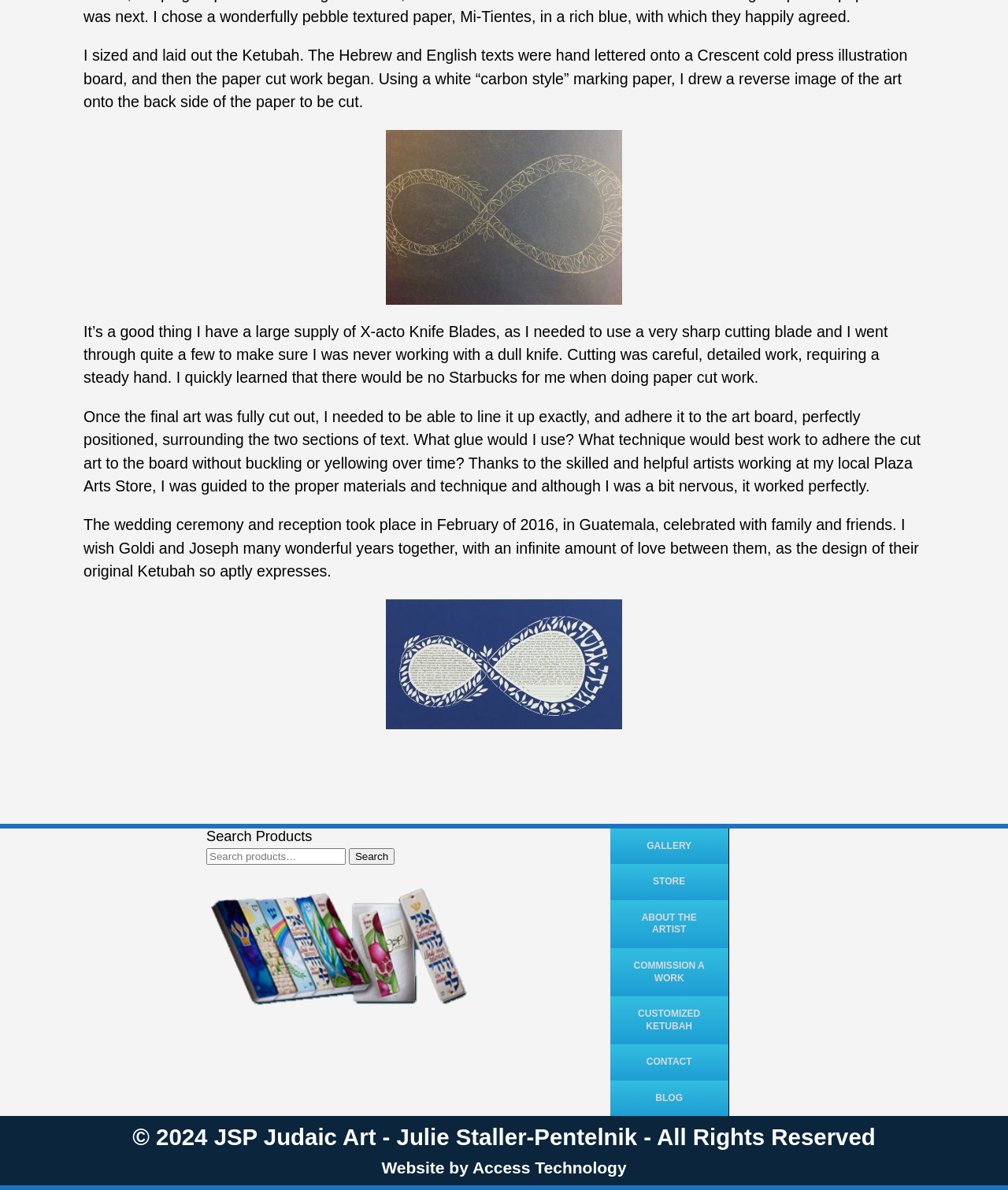Please indicate the bounding box coordinates for the clickable area to complete the following task: "Contact Qualetics via email". The coordinates should be specified as four float numbers between 0 and 1, i.e., [left, top, right, bottom].

None